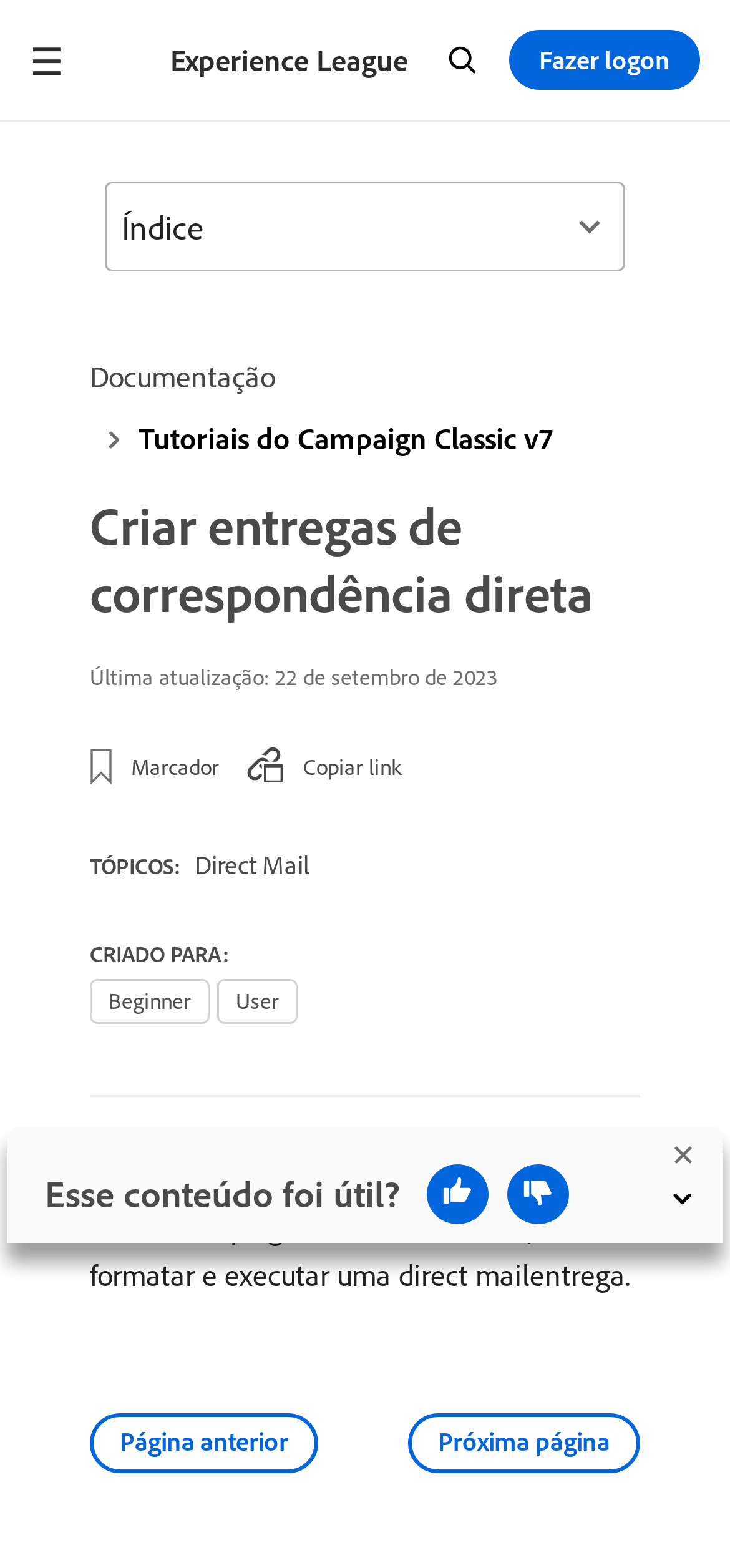Give an extensive and precise description of the webpage.

This webpage is about creating direct mail deliveries in Adobe Campaign. At the top, there is a main navigation bar with links to "Experience League", "Search", and "Log in". The search icon is accompanied by a magnifying glass image. On the right side of the navigation bar, there are links to "Documentation" and "Tutorials" related to Campaign Classic v7.

Below the navigation bar, there is a heading that reads "Criar entregas de correspondência direta" (Create direct mail deliveries). Next to it, there is a text indicating the last update date, "22 de setembro de 2023". 

On the left side of the page, there are several sections with static text, including "Marcador" (Bookmark), "Copiar link" (Copy link), and "TÓPICOS:" (Topics). Under the topics section, there is a link to "Direct Mail". 

Further down, there is a section with text that explains how direct mail works in Adobe Campaign and how to create, format, and execute a direct mail delivery. 

At the bottom of the page, there are links to navigate to the previous and next pages. There is also an "Índice" (Index) button that, when expanded, displays a table of contents.

On the bottom right corner of the page, there is a feedback dialog with a heading "Esse conteúdo foi útil?" (Was this content helpful?). The dialog has buttons to provide feedback, including "thumbs up" and "thumbs down" icons, accompanied by images.